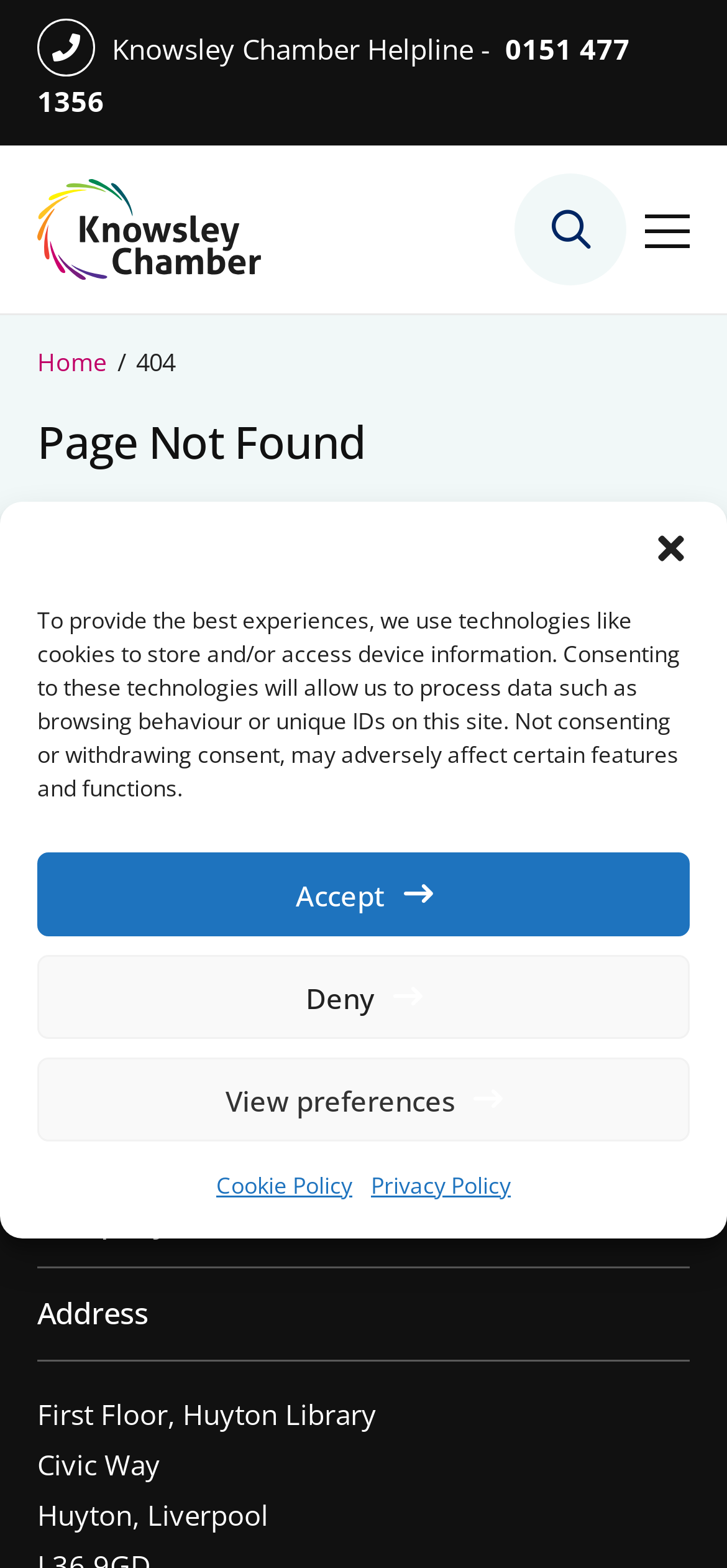Please identify the bounding box coordinates of the element I need to click to follow this instruction: "Read the latest edition of the Knowsley Insight Magazine".

[0.051, 0.554, 0.415, 0.62]